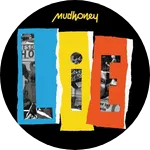What is the genre of music associated with Mudhoney?
Look at the image and respond with a one-word or short phrase answer.

grunge